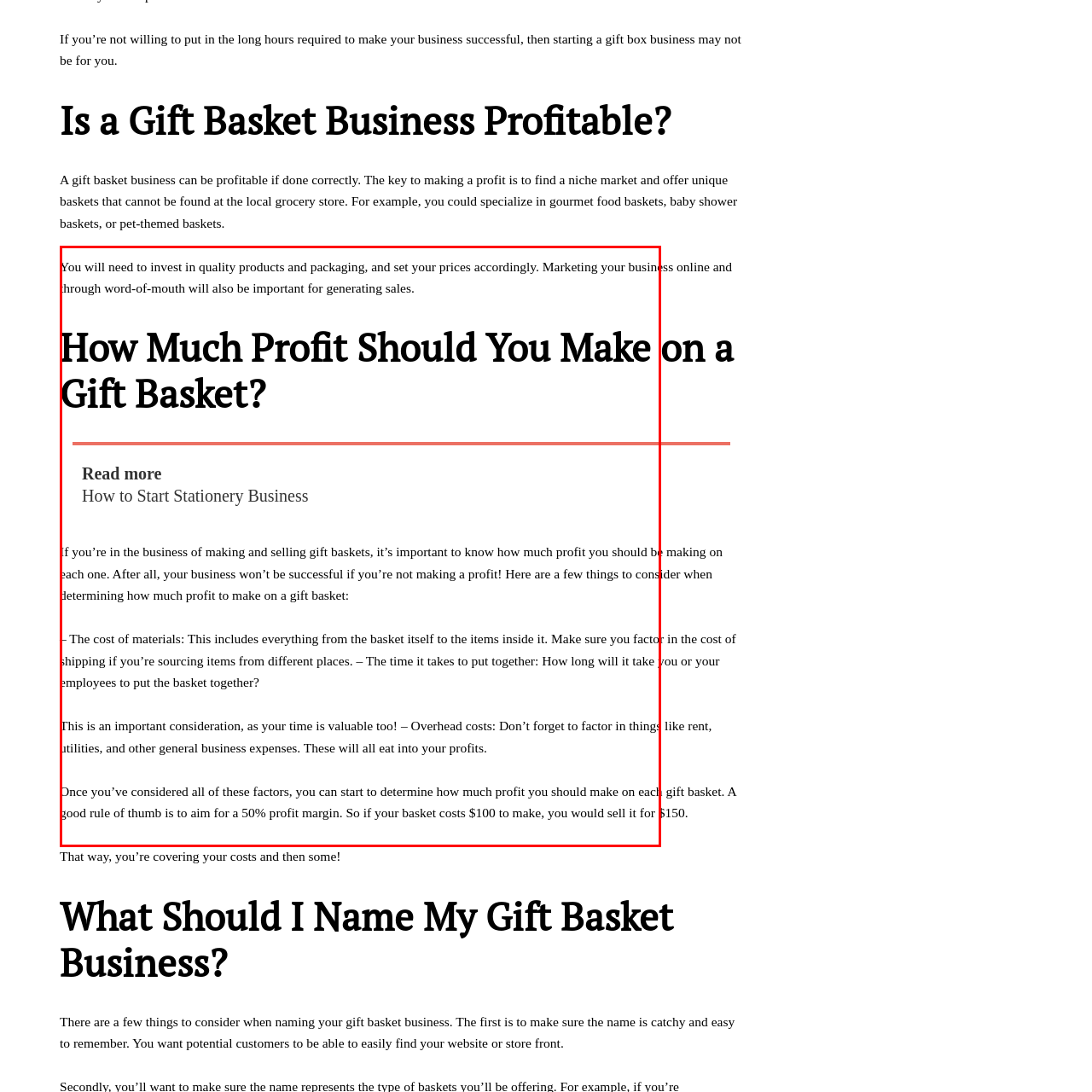What is the purpose of the image?
Analyze the image enclosed by the red bounding box and reply with a one-word or phrase answer.

To guide entrepreneurs